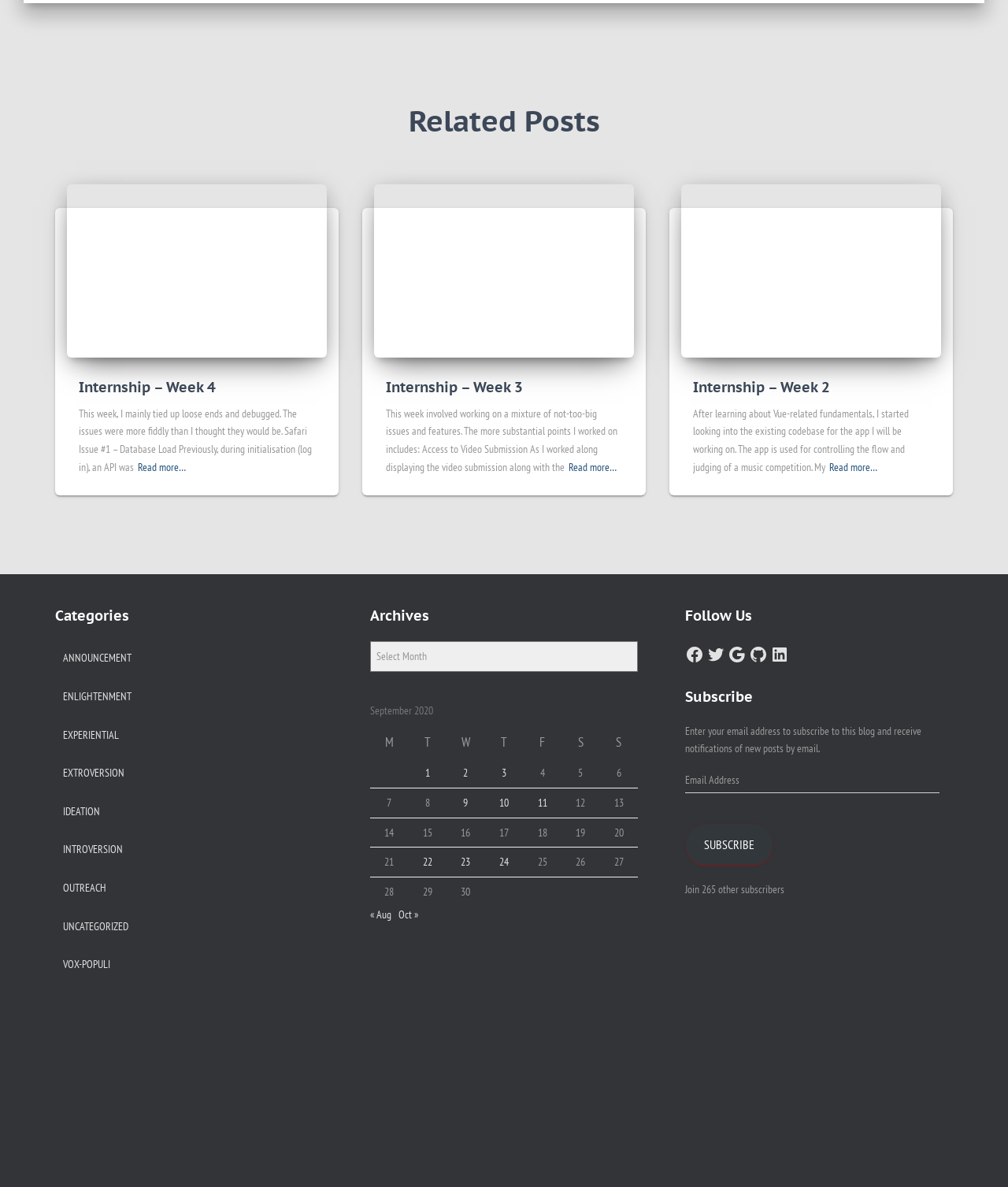How many images are on the webpage?
We need a detailed and meticulous answer to the question.

The webpage contains two images, one with the caption 'Photo by Fabian Grohs on Unsplash' and another with the caption 'Photo by Brooke Cagle on Unsplash'. These images are located at the top and bottom of the webpage, respectively.